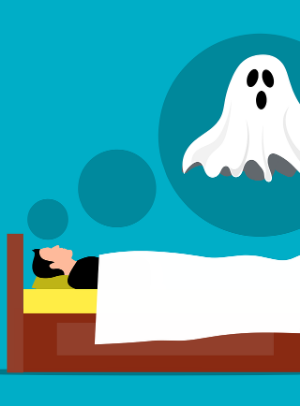Illustrate the image with a detailed caption.

The image depicts a humorous and whimsical scene of a person comfortably sleeping in bed, seemingly oblivious to the ghostly figure hovering nearby. The bed is styled with a bright yellow pillow and a cozy white blanket, while the background features a vibrant turquoise color that adds to the playful atmosphere. Above the sleeping figure, a cartoonish ghost, characterized by its flowing white sheet and wide, surprised eyes, is illustrated, appearing to float with an expression of alarm. This ghostly motif may symbolize common fears associated with sleep disorders or nightmares, suggesting a lighthearted take on the topic. The image effectively captures the interplay between comfort and the spooky elements of nighttime, likely relating to discussions around sleep disorders, particularly insomnia. This visual serves as an engaging representation of the theme, inviting viewers to explore deeper issues related to sleep and its disturbances.